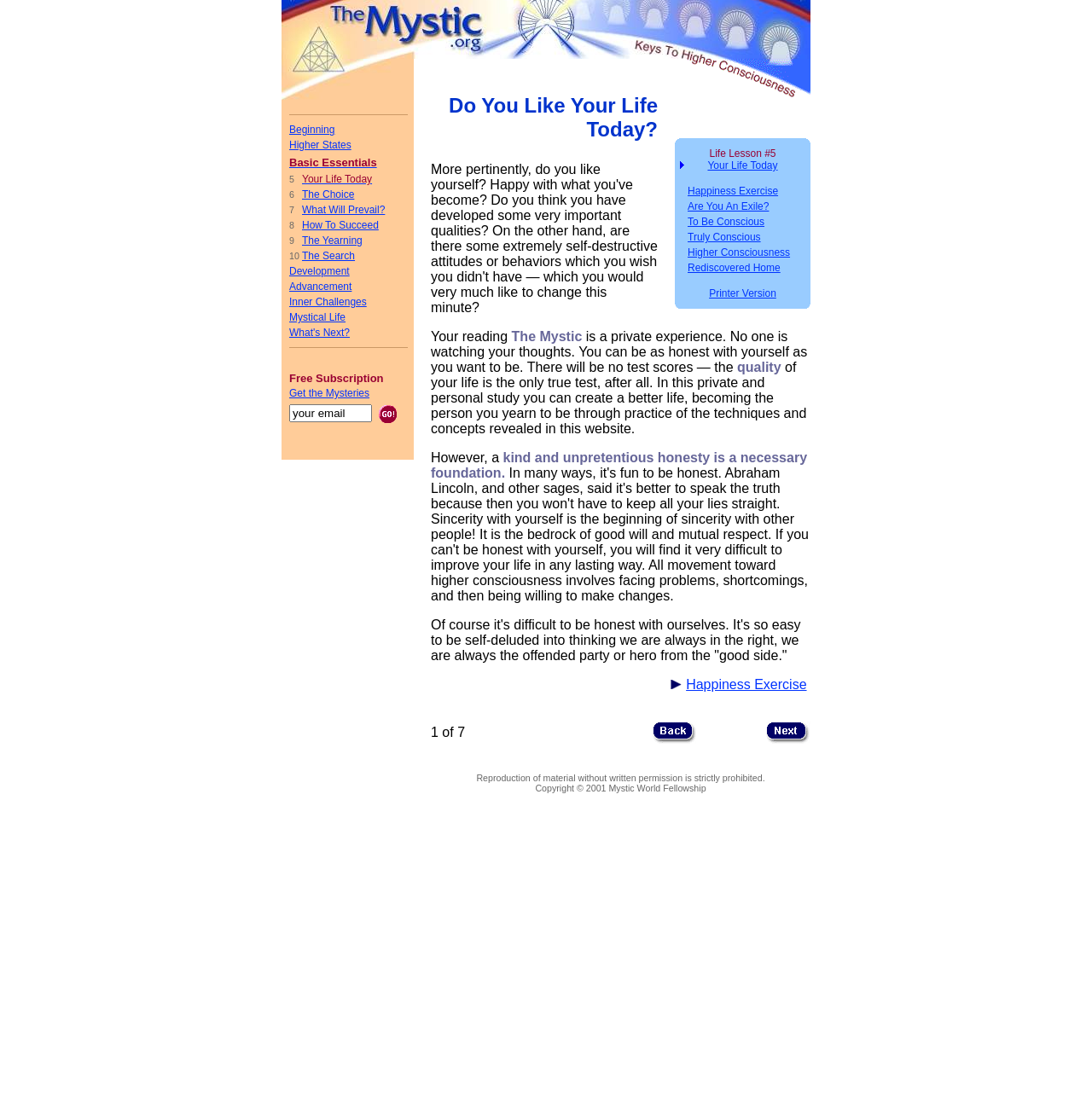Determine the coordinates of the bounding box that should be clicked to complete the instruction: "Click the 'Beginning' link". The coordinates should be represented by four float numbers between 0 and 1: [left, top, right, bottom].

[0.265, 0.111, 0.307, 0.121]